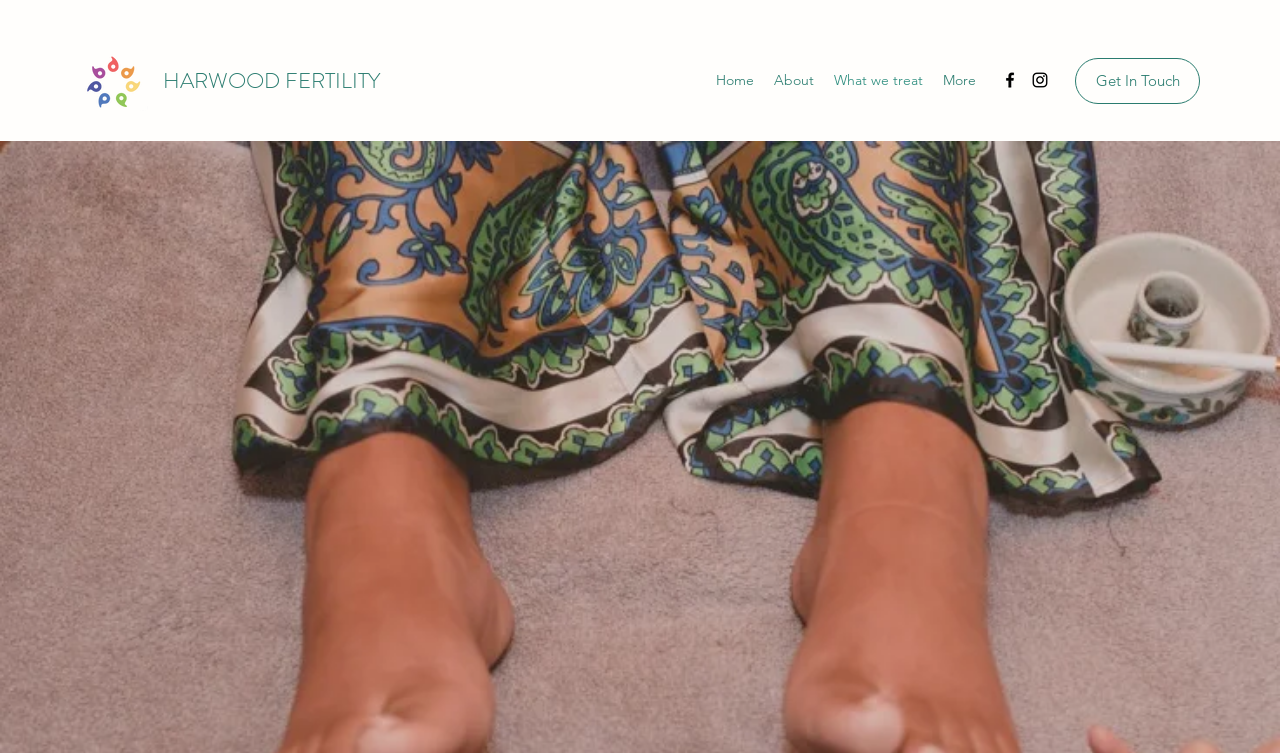Provide an in-depth caption for the webpage.

The webpage is about Harwood Fertility, a holistic treatment center for pregnancy. At the top left corner, there is a logo of Harwood Fertility, accompanied by a link to the homepage. Next to the logo, the title "HARWOOD FERTILITY" is displayed prominently. 

On the top navigation bar, there are links to "Home", "About", "What we treat", and a dropdown menu labeled "More". The navigation bar is situated at the top center of the page. 

To the right of the navigation bar, there is a social media bar with links to Facebook and Instagram, each represented by their respective icons. 

Below the navigation bar, there is a call-to-action button "Get In Touch" at the top right corner. 

The main content of the page is a region titled "Pregnancy: Welcome", which occupies the majority of the page.